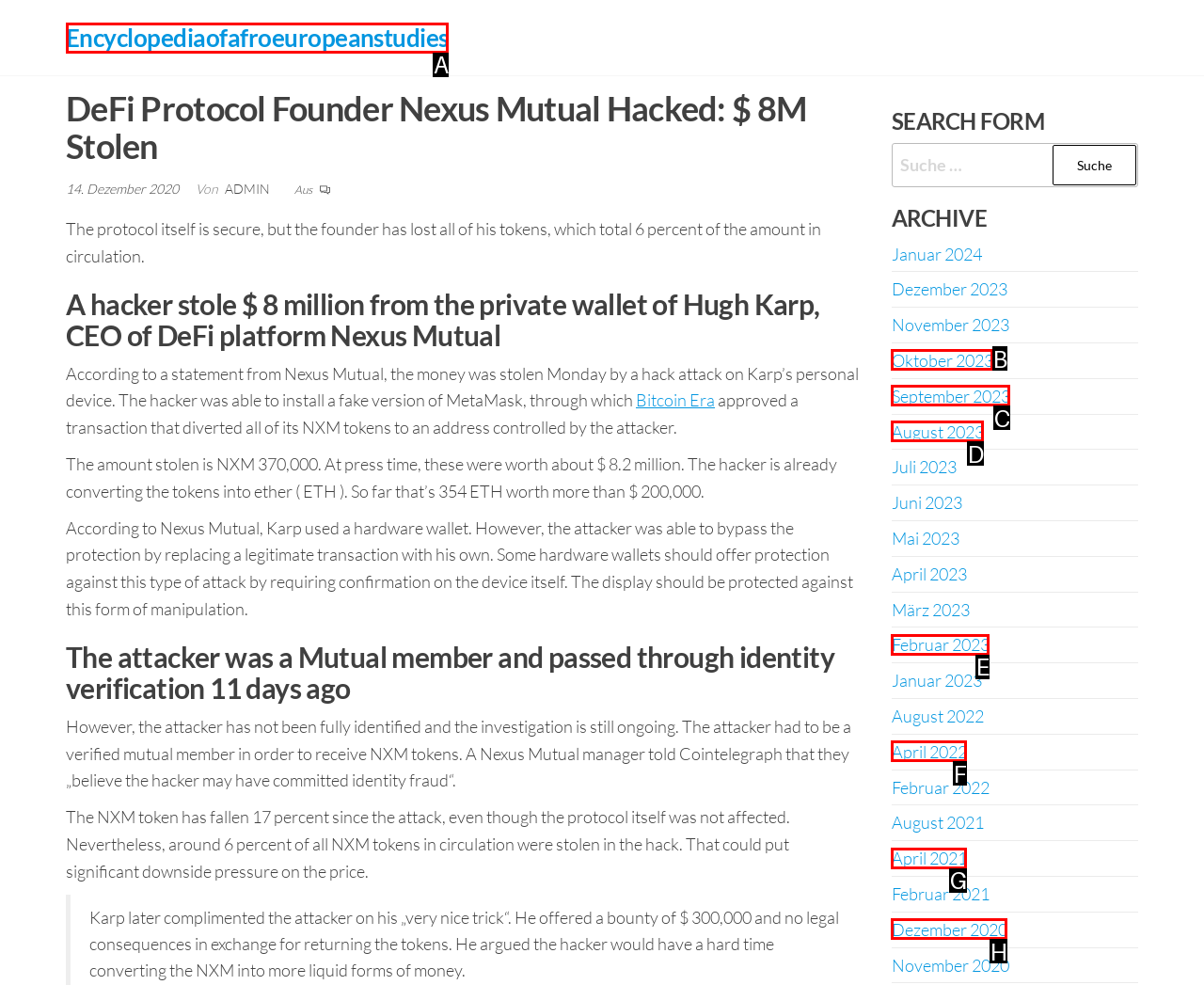With the description: Encyclopediaofafroeuropeanstudies, find the option that corresponds most closely and answer with its letter directly.

A